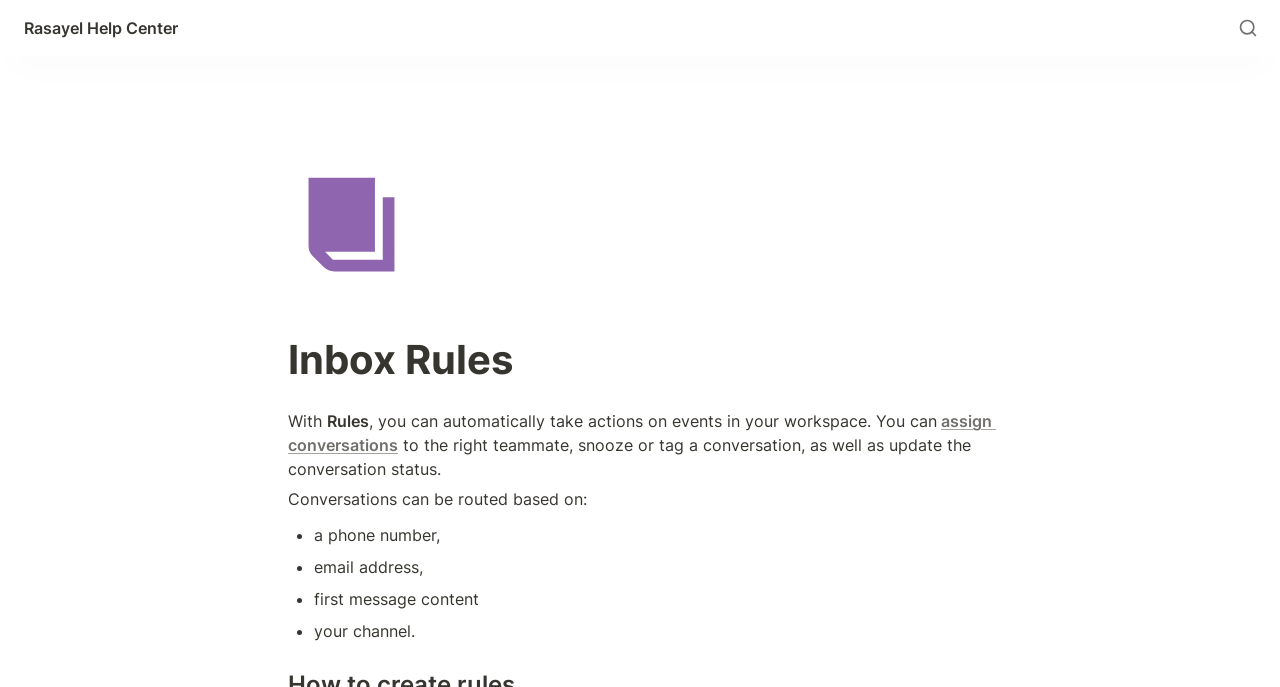Generate a comprehensive description of the contents of the webpage.

The webpage is about "Inbox Rules" and allows users to automate actions on events in their workspace. At the top, there is a navigation menu labeled "Main" that spans the entire width of the page. On the top-right corner, there is a small image. Below the navigation menu, there is a larger image with the text "Inbox Rules" on it. 

The main content of the page is a heading that reads "Inbox Rules" and is positioned in the top half of the page. Below the heading, there is a paragraph of text that explains the purpose of Inbox Rules, which is to automatically take actions on events in the workspace. The text is divided into several lines, with some parts being links, such as "assign conversations". 

Below the paragraph, there is a list of items that conversations can be routed based on, including a phone number, email address, first message content, and the user's channel. Each item in the list is preceded by a bullet point. The list takes up the lower half of the page.